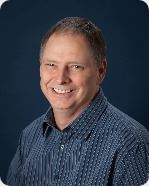Please answer the following query using a single word or phrase: 
What type of shirt is Ralph E. Page wearing?

Patterned